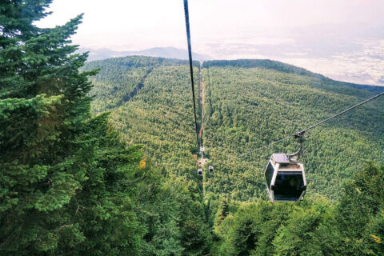Give a one-word or phrase response to the following question: In which country is this popular tourist destination located?

Turkey